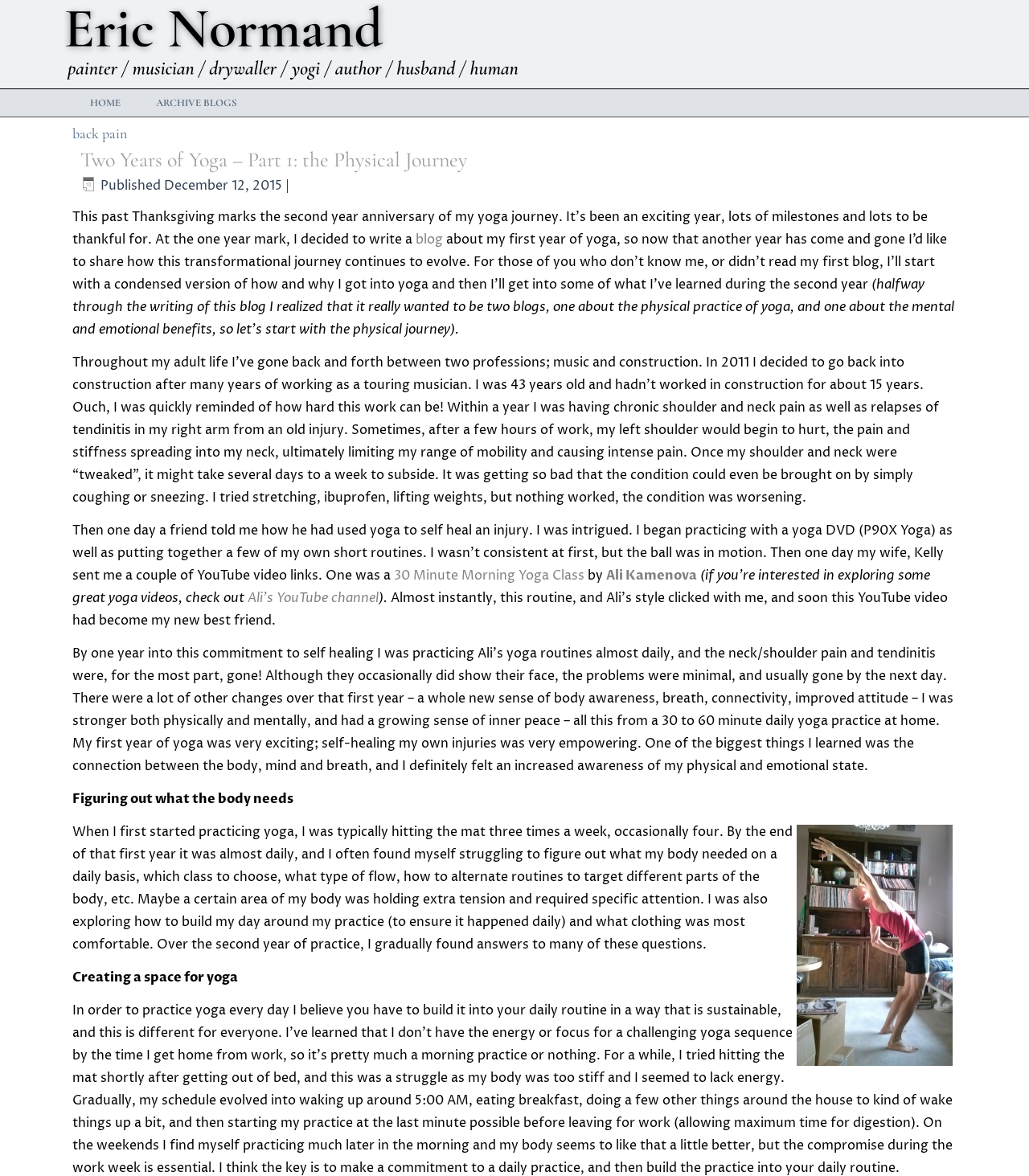Predict the bounding box coordinates for the UI element described as: "Ali’s YouTube channel". The coordinates should be four float numbers between 0 and 1, presented as [left, top, right, bottom].

[0.241, 0.501, 0.368, 0.516]